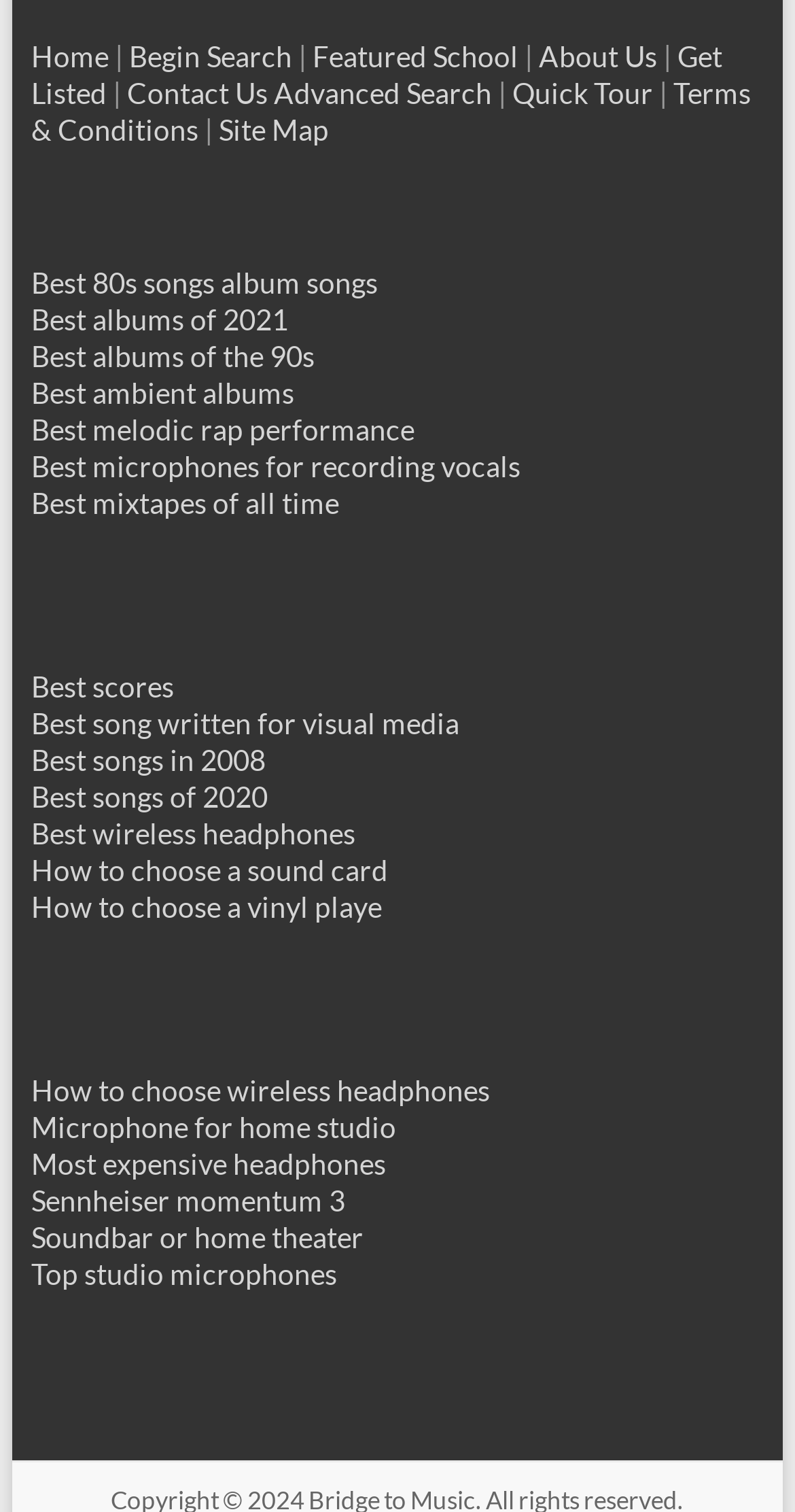Please identify the bounding box coordinates of the element that needs to be clicked to perform the following instruction: "View Featured School".

[0.393, 0.026, 0.652, 0.049]